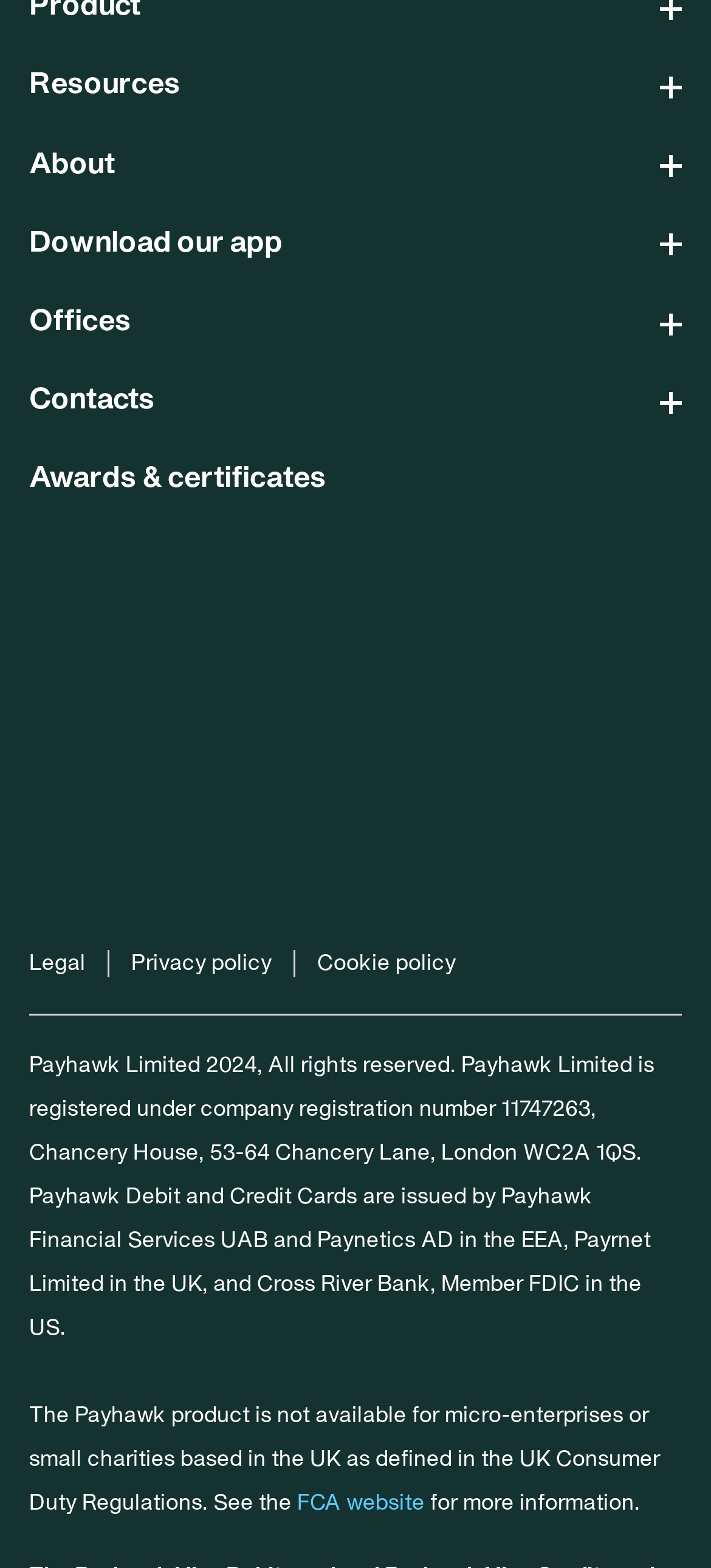Find the bounding box coordinates of the element you need to click on to perform this action: 'Visit the Linkedin page'. The coordinates should be represented by four float values between 0 and 1, in the format [left, top, right, bottom].

[0.041, 0.55, 0.108, 0.582]